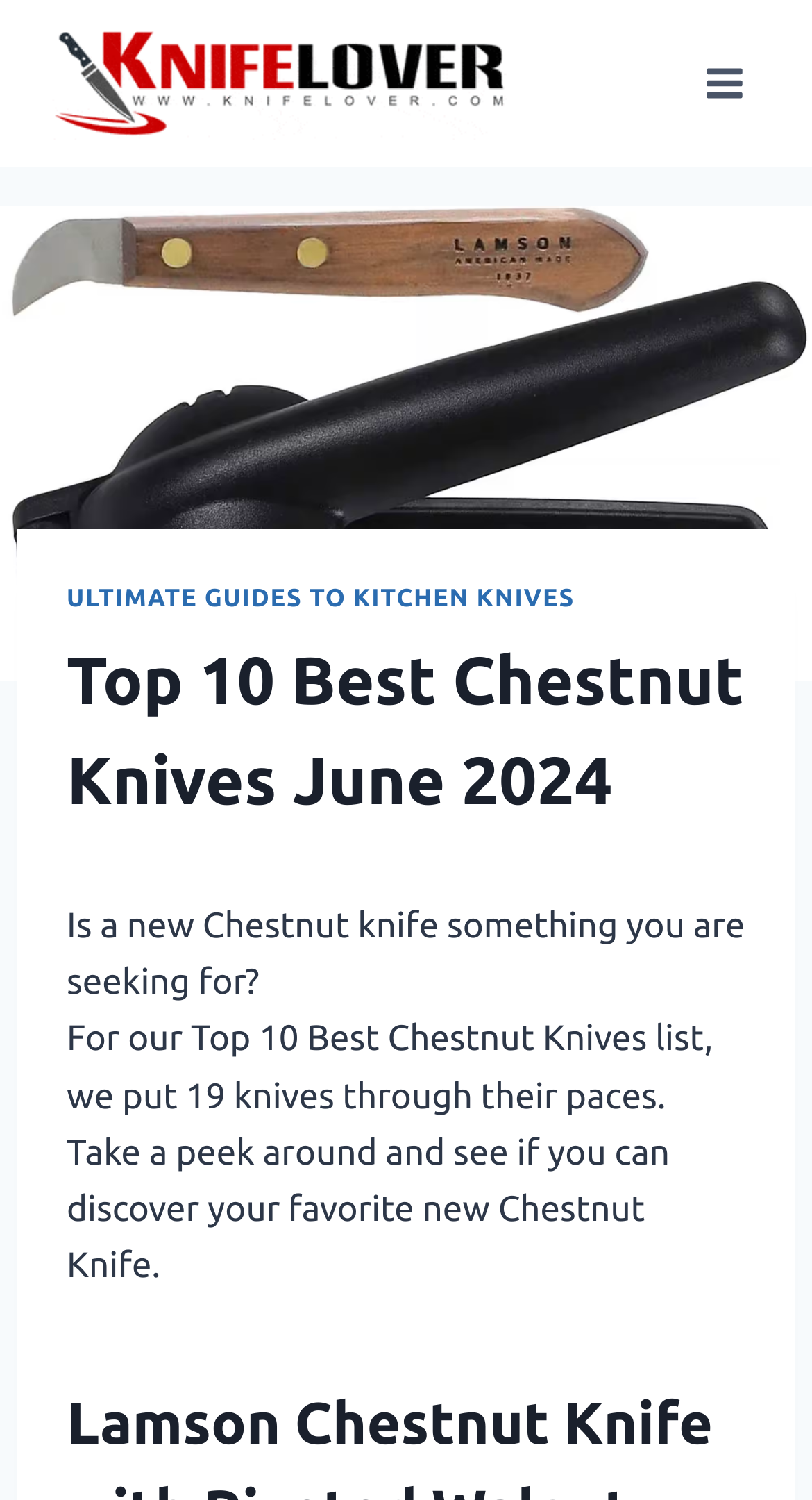Using details from the image, please answer the following question comprehensively:
What is the position of the 'Skip to content' link?

Based on the bounding box coordinates of the 'Skip to content' link, [0.0, 0.0, 0.003, 0.001], it appears that the link is located at the top left of the webpage.